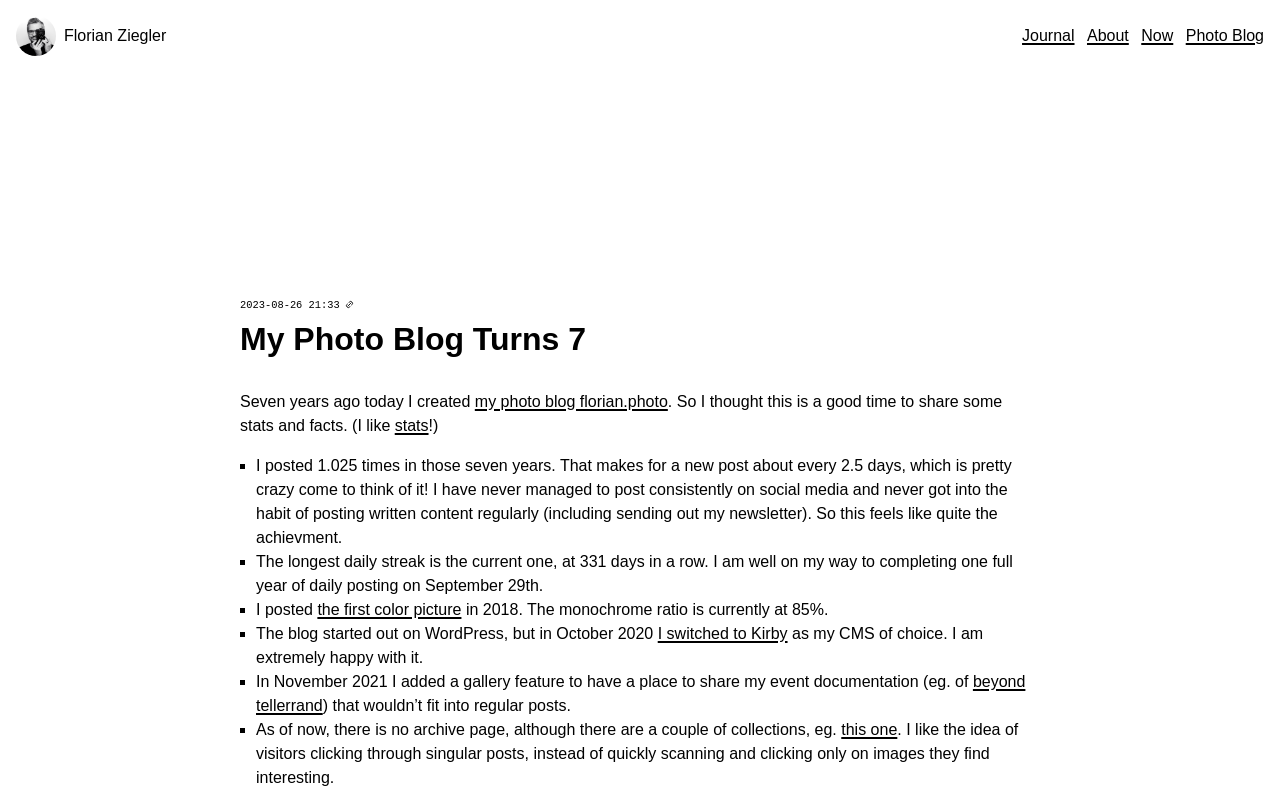Please pinpoint the bounding box coordinates for the region I should click to adhere to this instruction: "Visit the 'About' page".

[0.849, 0.03, 0.882, 0.06]